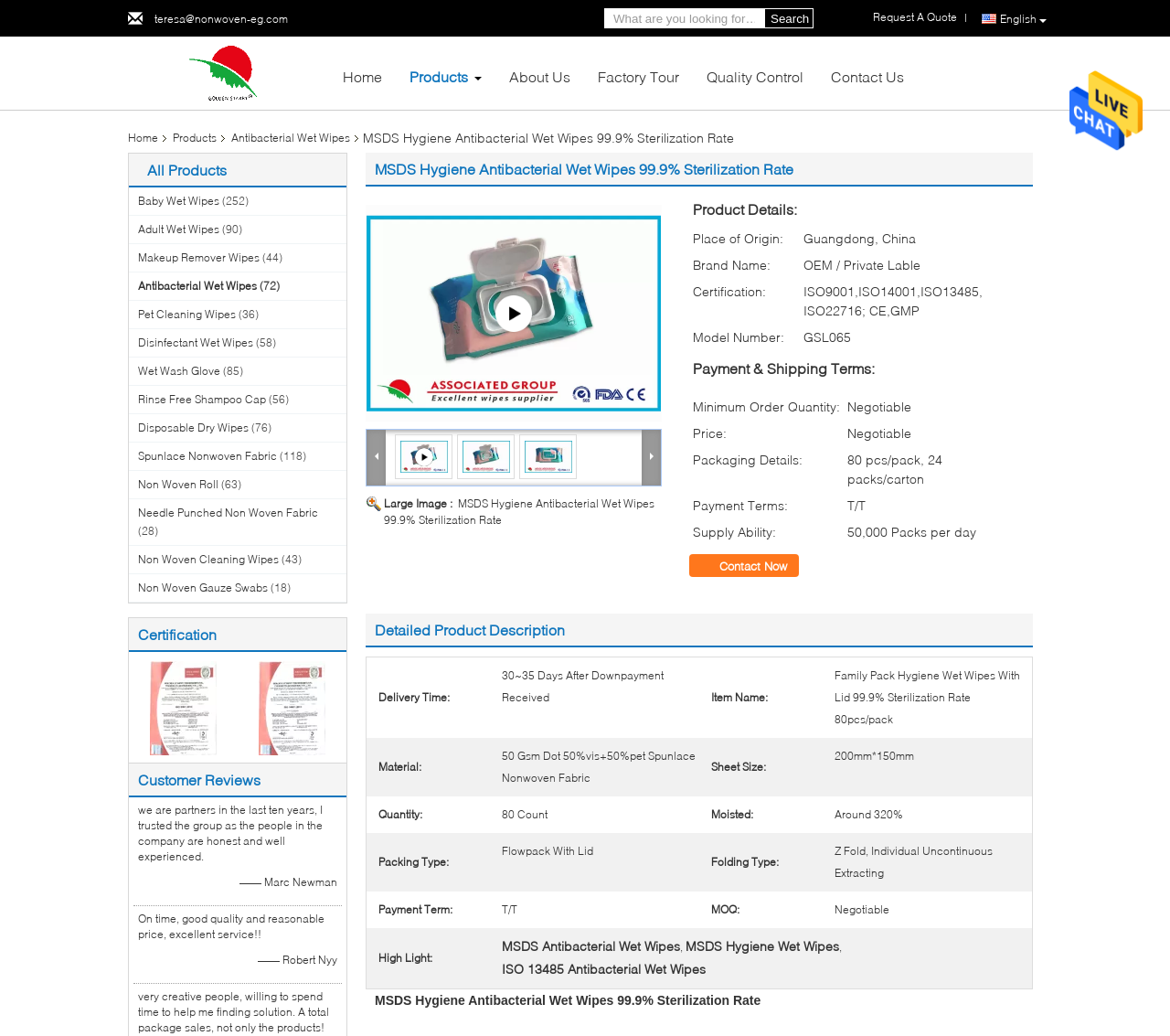Predict the bounding box for the UI component with the following description: "Spunlace Nonwoven Fabric".

[0.118, 0.433, 0.237, 0.447]